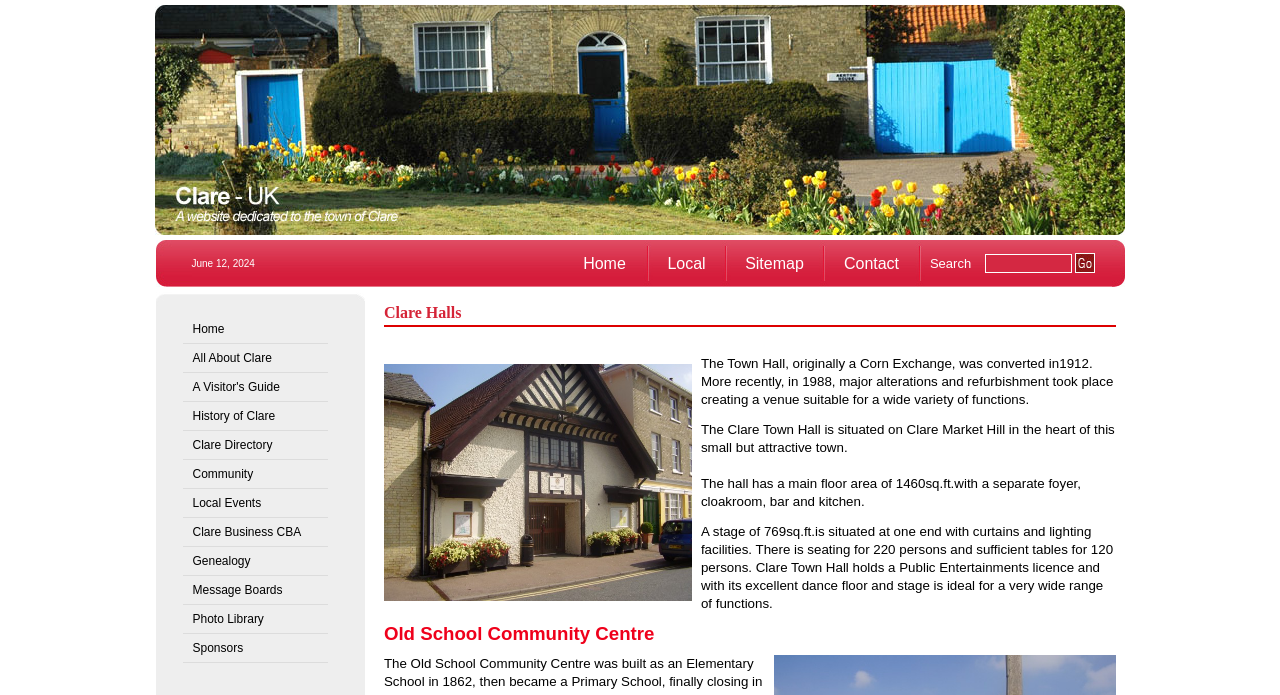Describe all the key features and sections of the webpage thoroughly.

The webpage is about Clare-UK, a website about the town of Clare. At the top, there is a logo image of Clare-UK, followed by a navigation menu with links to "Home", "Local", "Sitemap", "Contact", and "Search Submit". The search function is located on the right side of the navigation menu, consisting of a text box and a submit button.

Below the navigation menu, there is a section with multiple links to various pages, including "All About Clare", "A Visitor's Guide", "History of Clare", "Clare Directory", "Community", "Local Events", "Clare Business CBA", "Genealogy", "Message Boards", "Photo Library", and "Sponsors". Each link has a corresponding shortcut key.

The main content of the webpage is about Clare Halls, specifically the Clare Town Hall. There is a heading "Clare Halls" followed by an image of the Clare Town Hall. Below the image, there is a paragraph describing the history of the town hall, which was originally a Corn Exchange and was converted in 1912 and refurbished in 1988. The paragraph also mentions that the town hall is suitable for a wide variety of functions.

Further down, there are more paragraphs describing the facilities of the Clare Town Hall, including its main floor area, foyer, cloakroom, bar, kitchen, stage, and seating capacity. The text also mentions that the hall holds a Public Entertainments licence and is ideal for various functions.

Finally, there is a section about the Old School Community Centre, with a heading and no additional information.